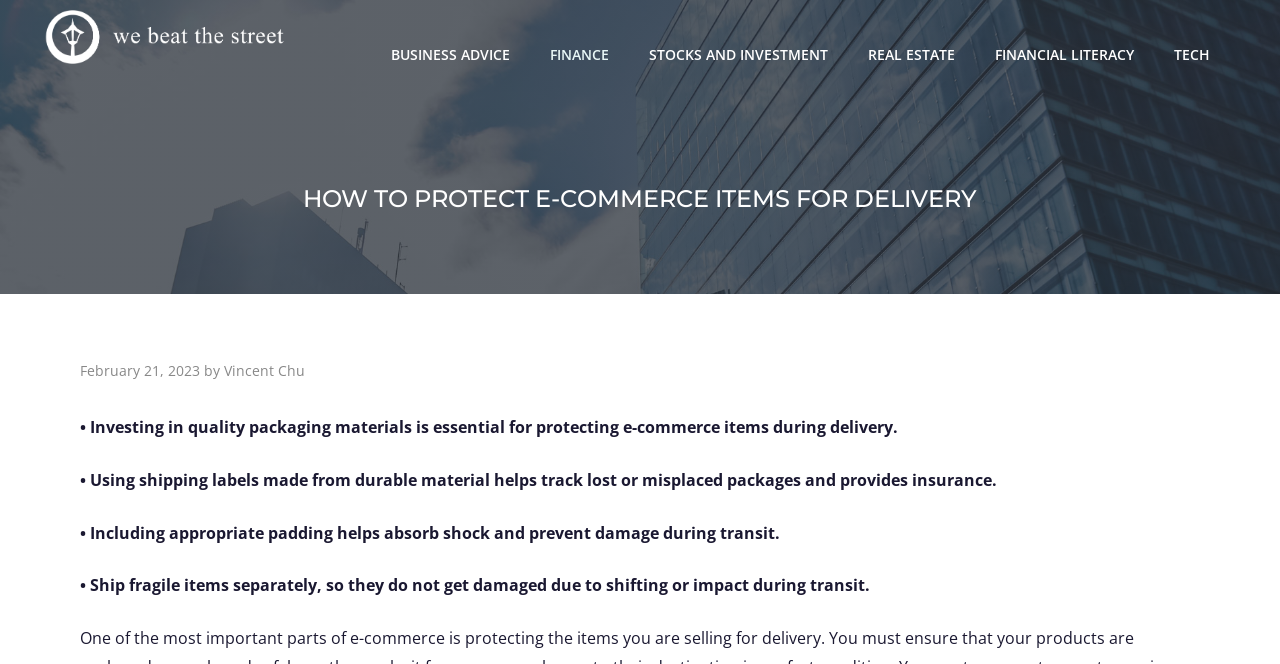Provide your answer to the question using just one word or phrase: What is the date of the article?

February 21, 2023